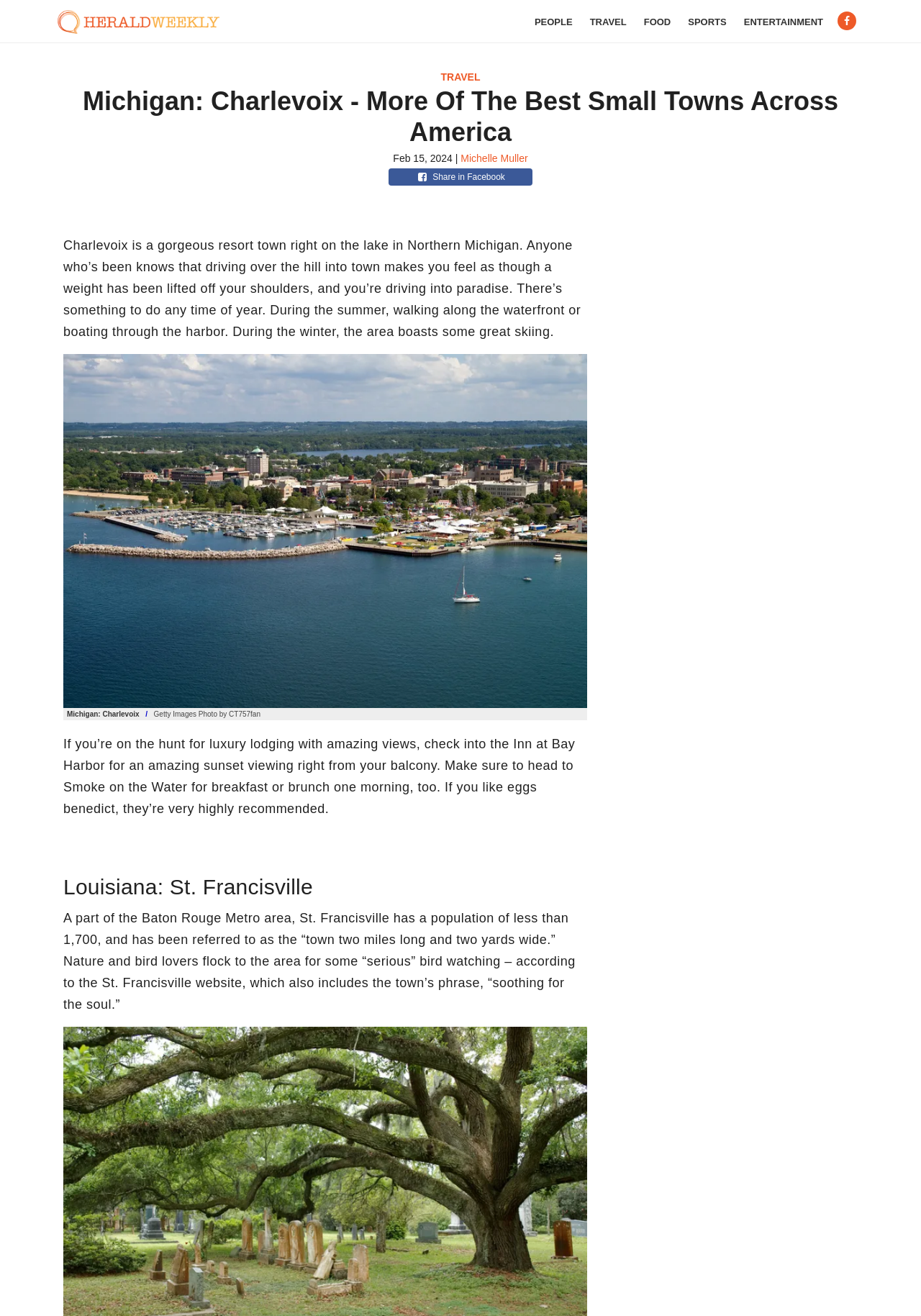Provide the bounding box coordinates of the HTML element this sentence describes: "Michelle Muller". The bounding box coordinates consist of four float numbers between 0 and 1, i.e., [left, top, right, bottom].

[0.5, 0.116, 0.573, 0.125]